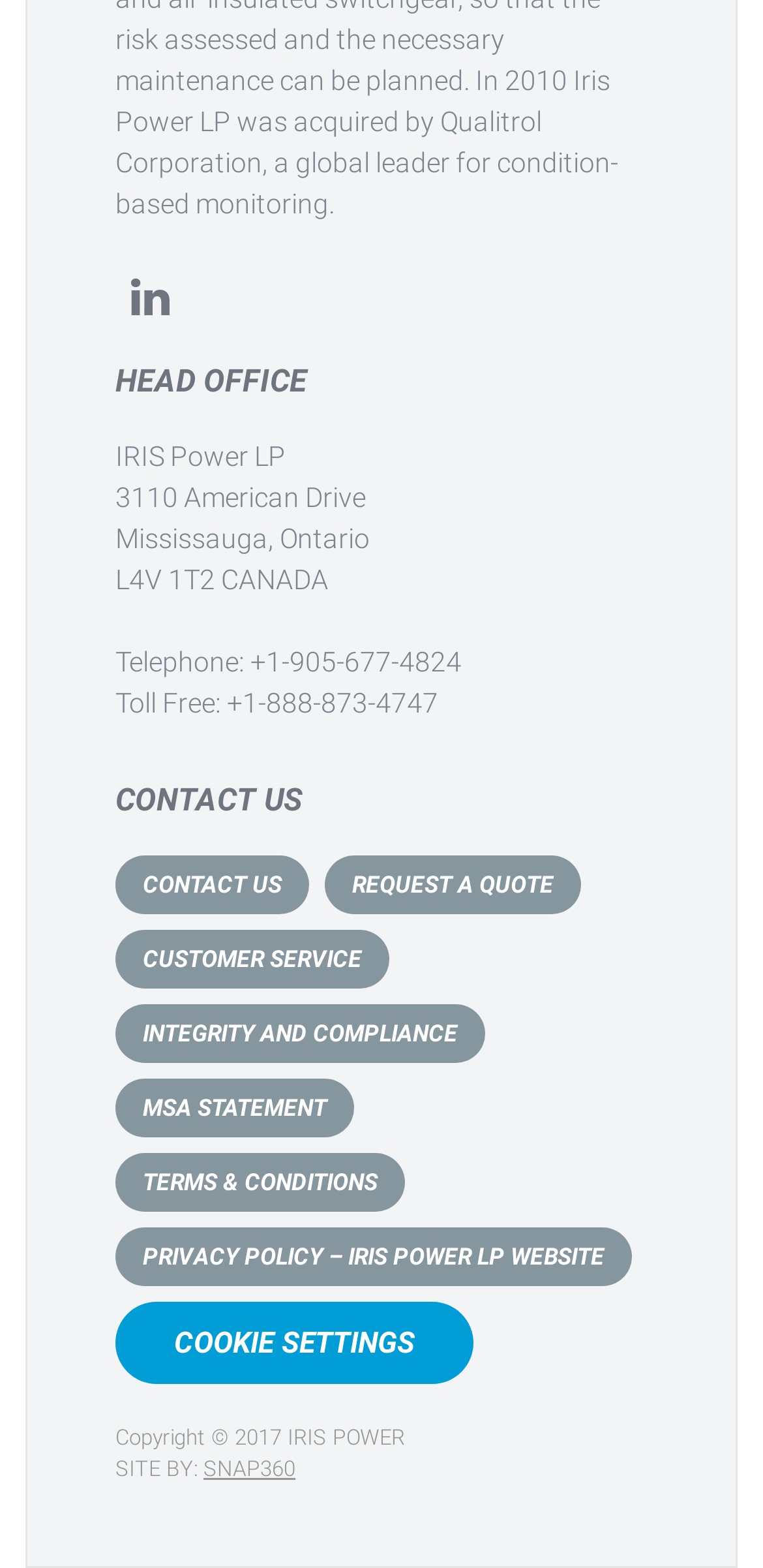How many links are there in the contact section?
From the screenshot, provide a brief answer in one word or phrase.

4